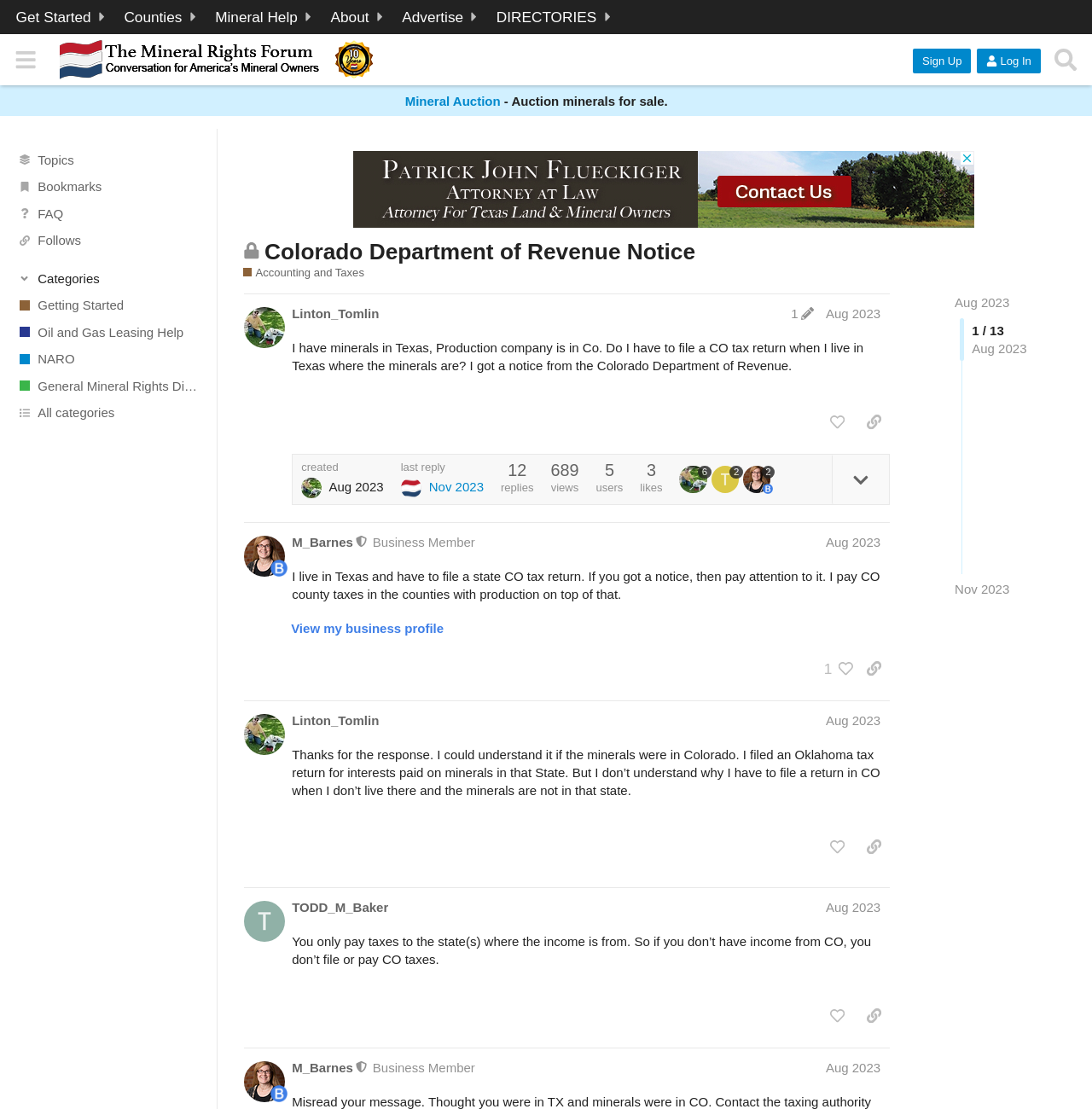Please find the main title text of this webpage.

Colorado Department of Revenue Notice